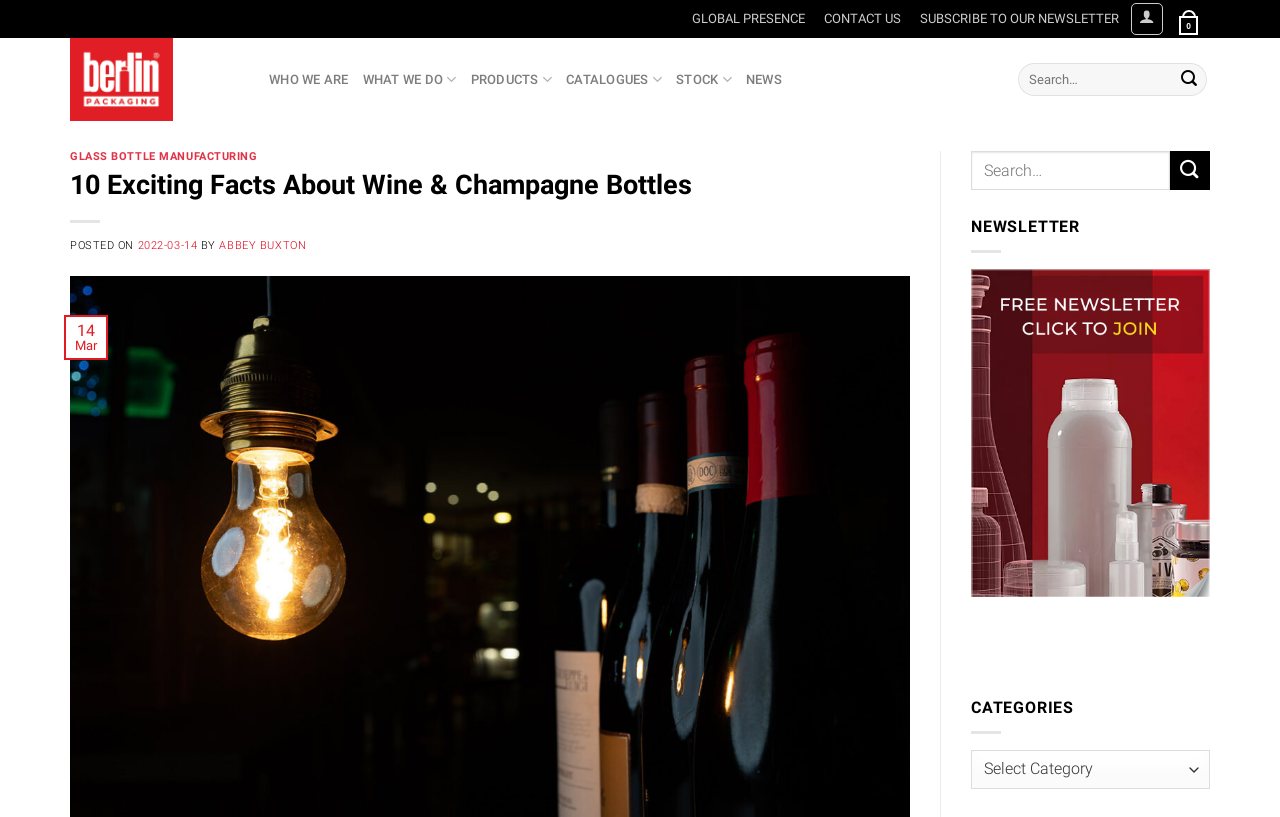Please determine the bounding box coordinates of the section I need to click to accomplish this instruction: "Read the 10 exciting facts about wine and champagne bottles".

[0.055, 0.206, 0.711, 0.249]